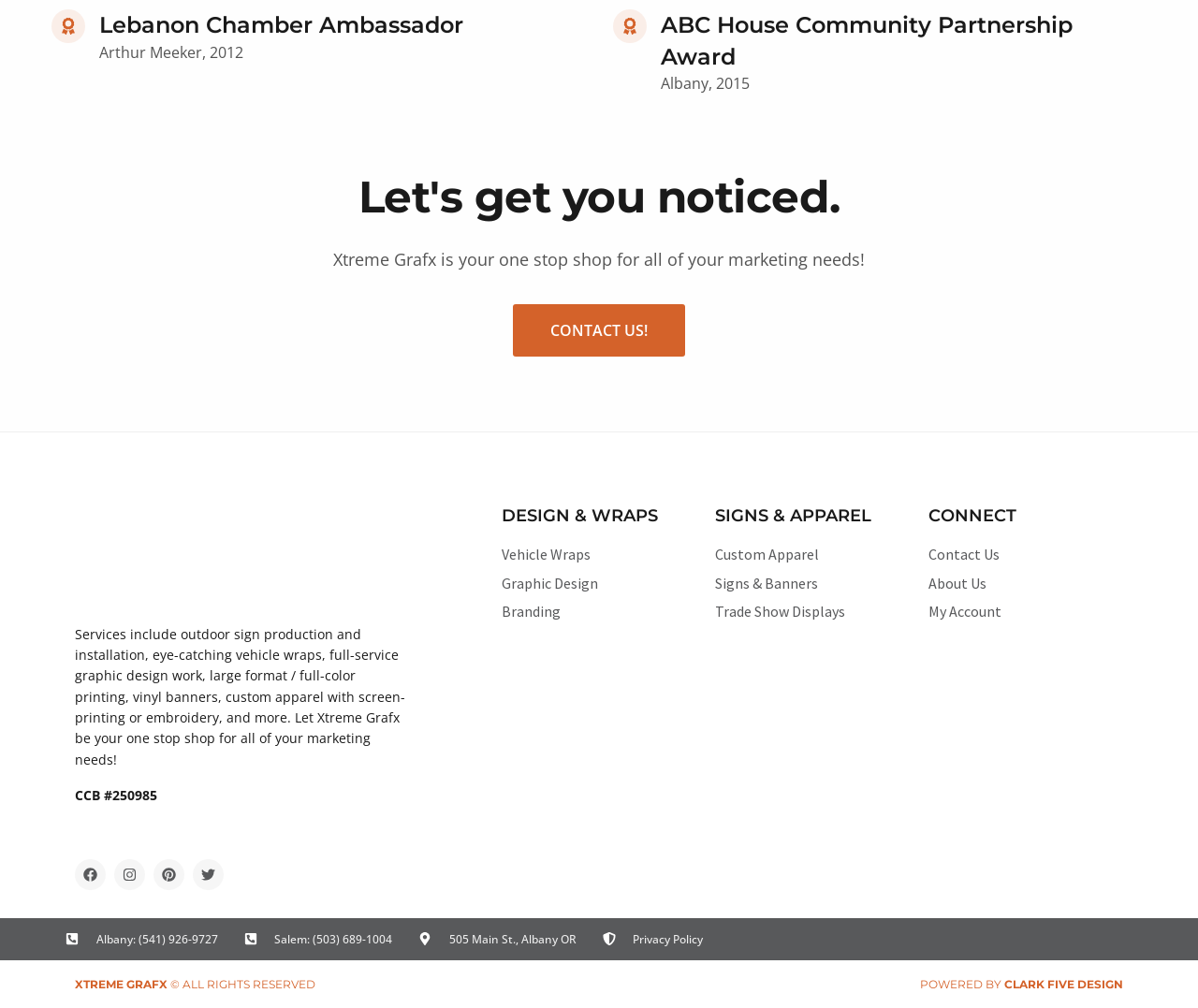Pinpoint the bounding box coordinates of the area that must be clicked to complete this instruction: "Get in touch with Xtreme Grafx in Albany".

[0.055, 0.923, 0.182, 0.94]